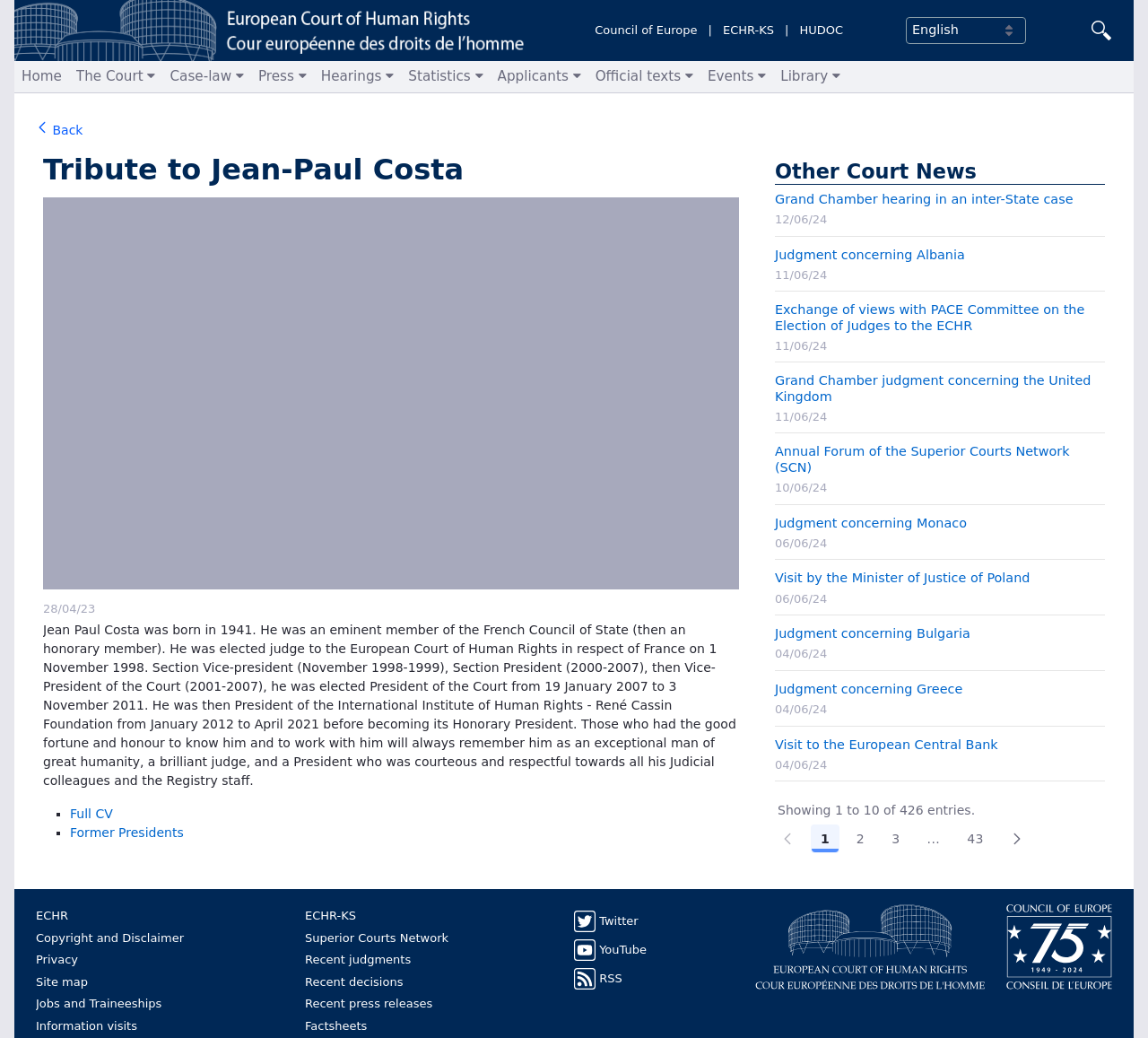Please specify the bounding box coordinates of the clickable region to carry out the following instruction: "Go to the 'Home' page". The coordinates should be four float numbers between 0 and 1, in the format [left, top, right, bottom].

[0.012, 0.059, 0.06, 0.089]